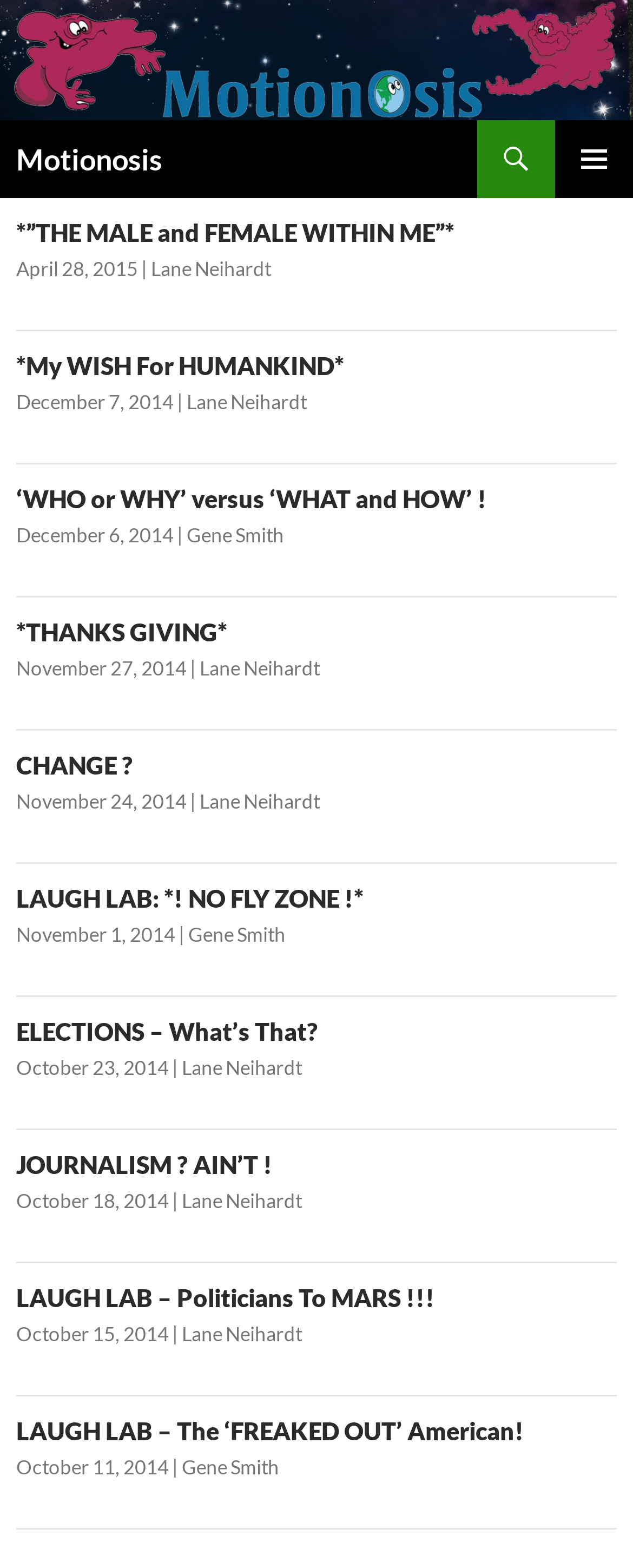Please identify the bounding box coordinates of the area that needs to be clicked to fulfill the following instruction: "Open the primary menu."

[0.877, 0.077, 1.0, 0.127]